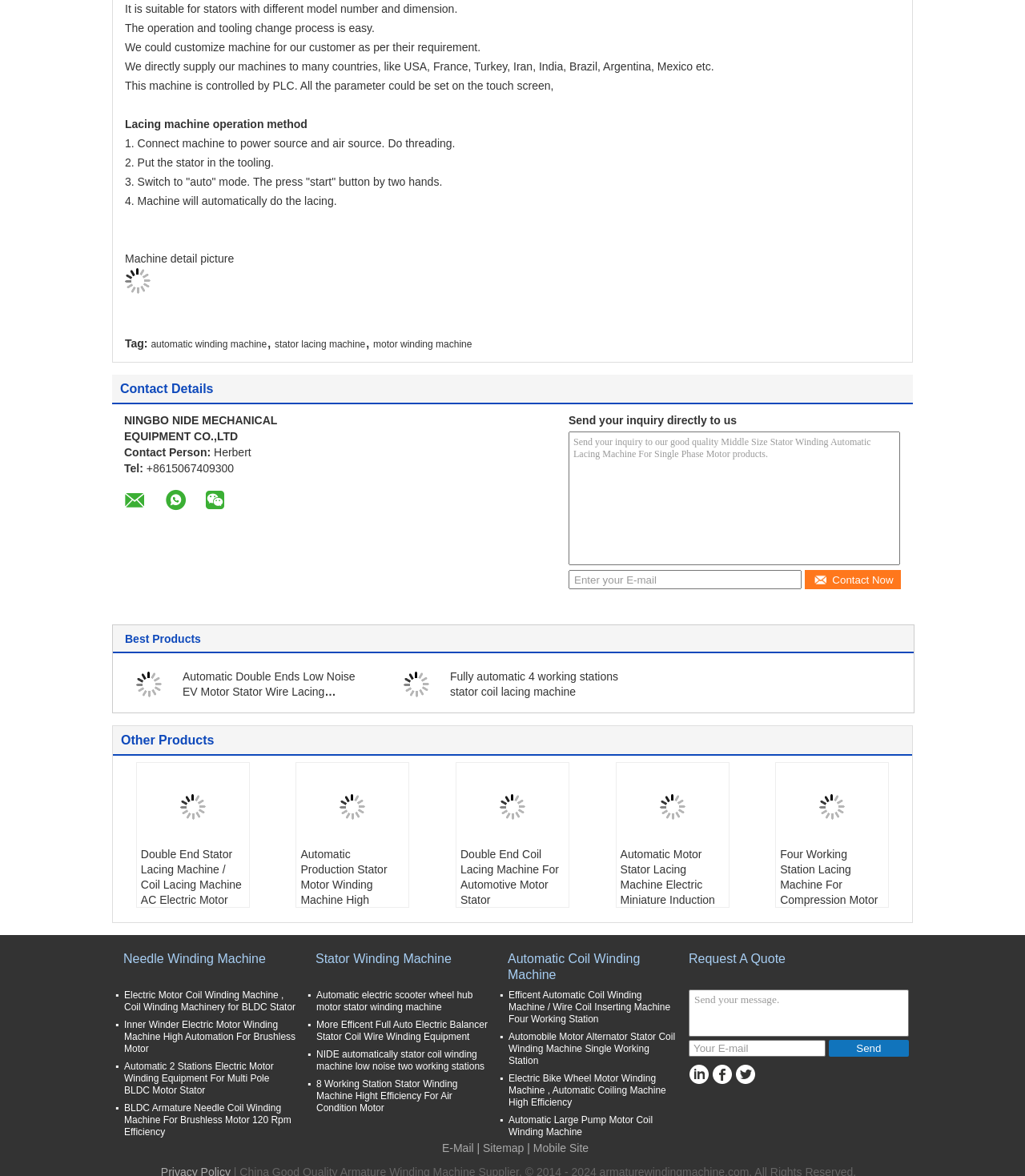What is the company name of the machine supplier?
Can you give a detailed and elaborate answer to the question?

The contact details section of the webpage lists the company name as NINGBO NIDE MECHANICAL EQUIPMENT CO.,LTD, which is the supplier of the machines described on the webpage.